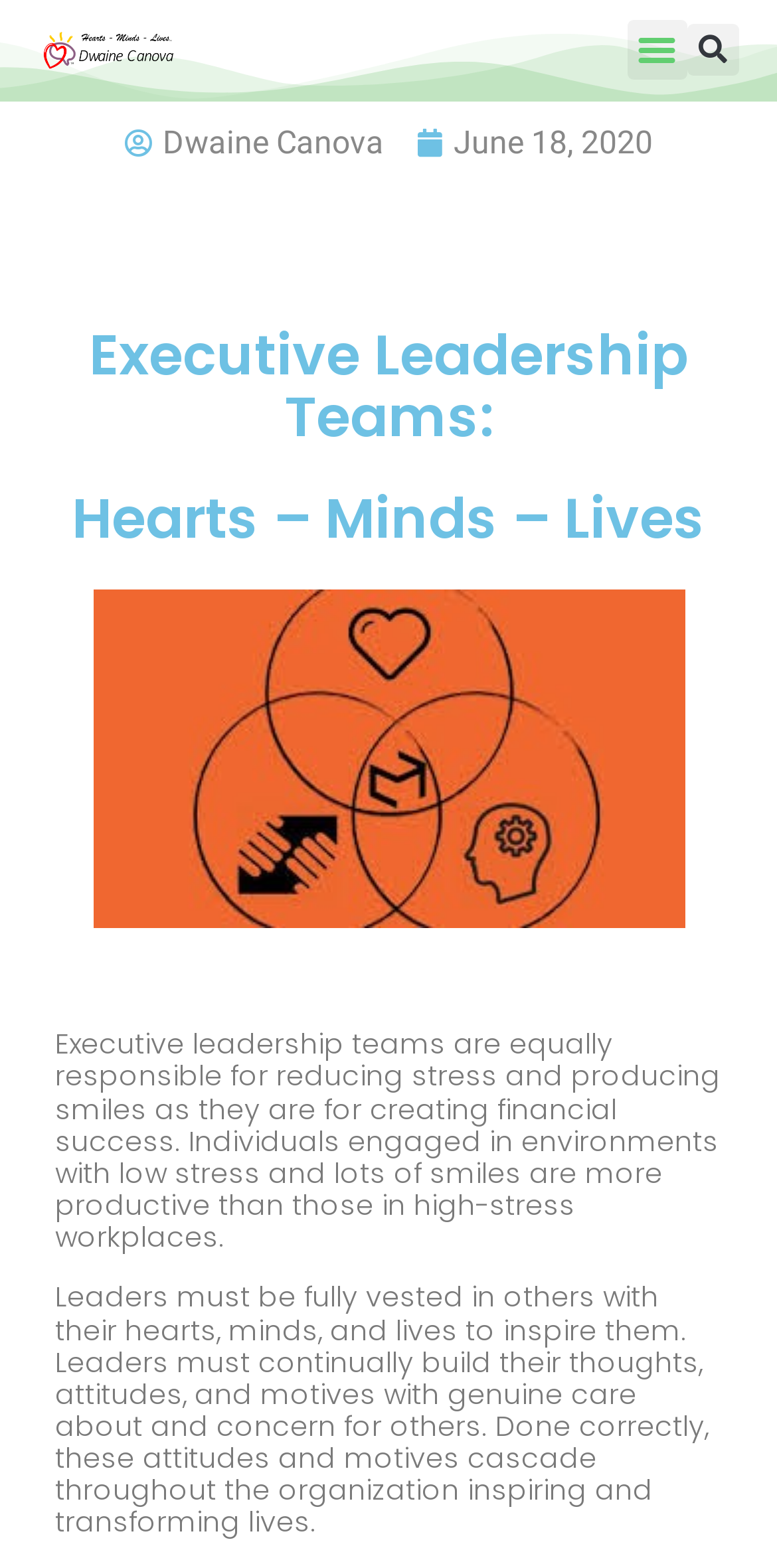Predict the bounding box of the UI element based on the description: "Dwaine Canova". The coordinates should be four float numbers between 0 and 1, formatted as [left, top, right, bottom].

[0.16, 0.076, 0.494, 0.107]